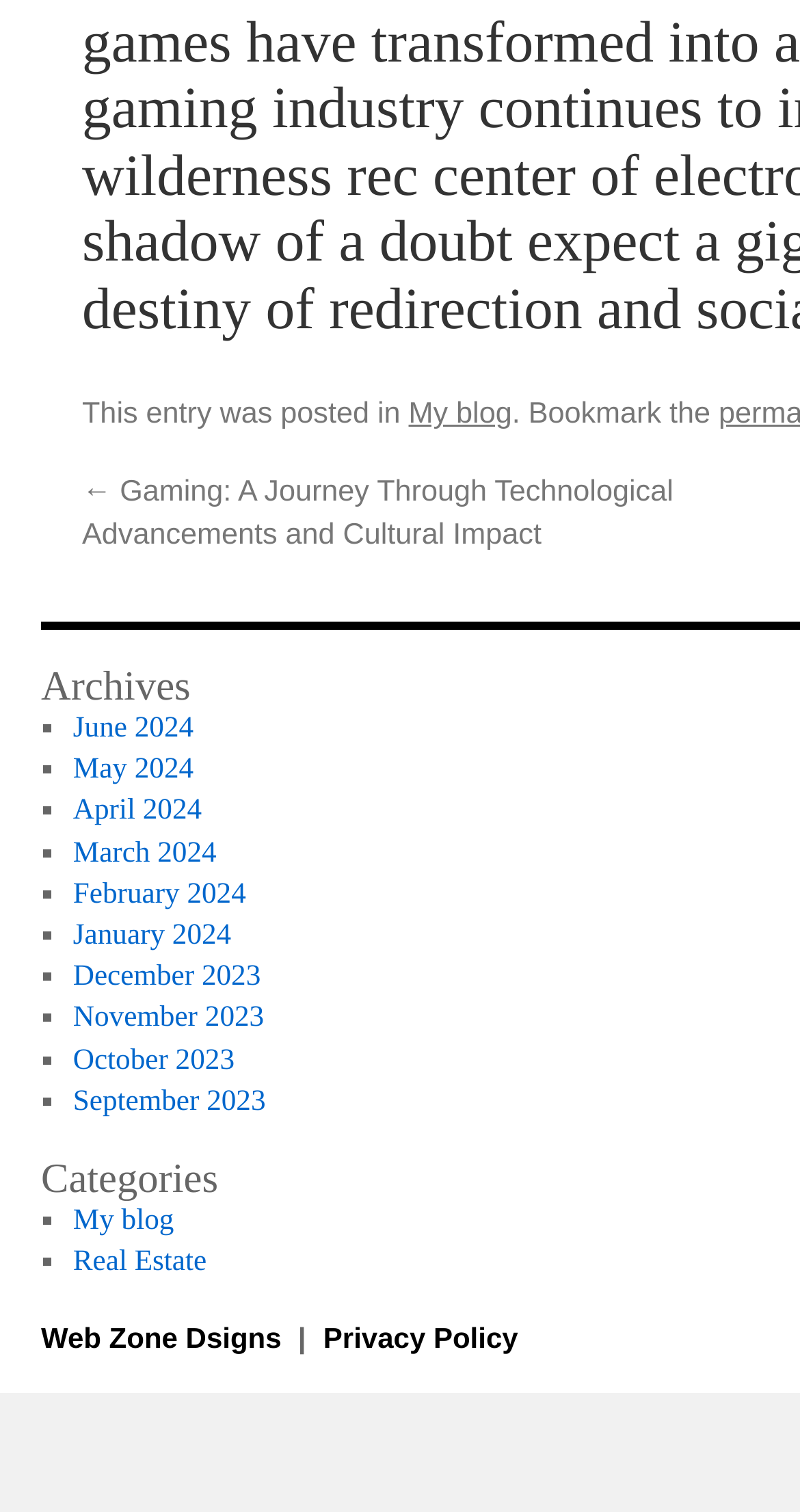Find the bounding box coordinates for the element described here: "May 2024".

[0.091, 0.55, 0.242, 0.572]